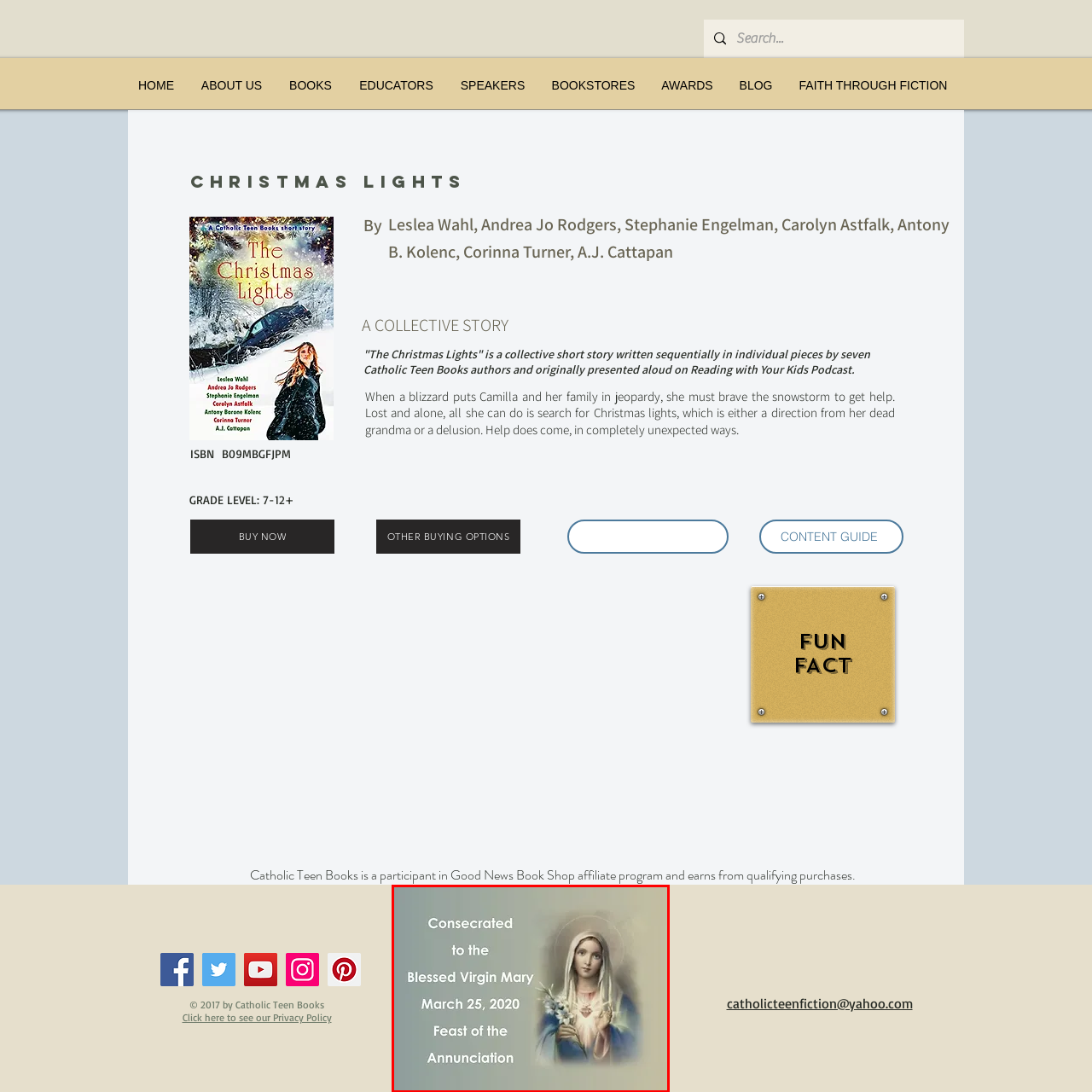What color is the Blessed Virgin Mary's cloak?
Concentrate on the part of the image that is enclosed by the red bounding box and provide a detailed response to the question.

The image portrays the Blessed Virgin Mary adorned in a flowing blue cloak, which adds to the serene and spiritual ambiance of the depiction, highlighting her importance in the Catholic tradition.